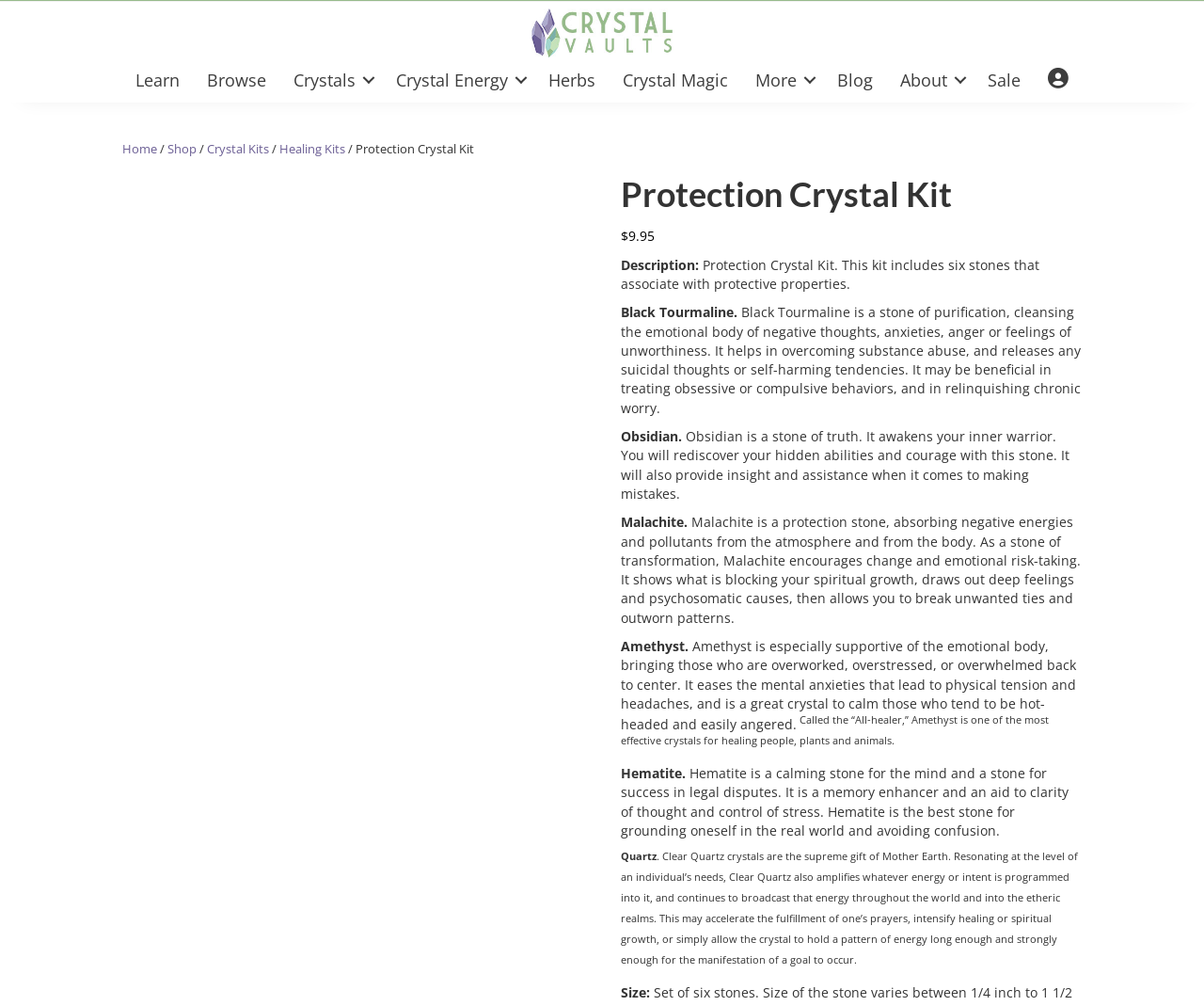What is the function of Black Tourmaline?
Give a comprehensive and detailed explanation for the question.

I found the answer by reading the description of Black Tourmaline, which states 'Black Tourmaline is a stone of purification, cleansing the emotional body of negative thoughts, anxieties, anger or feelings of unworthiness.'